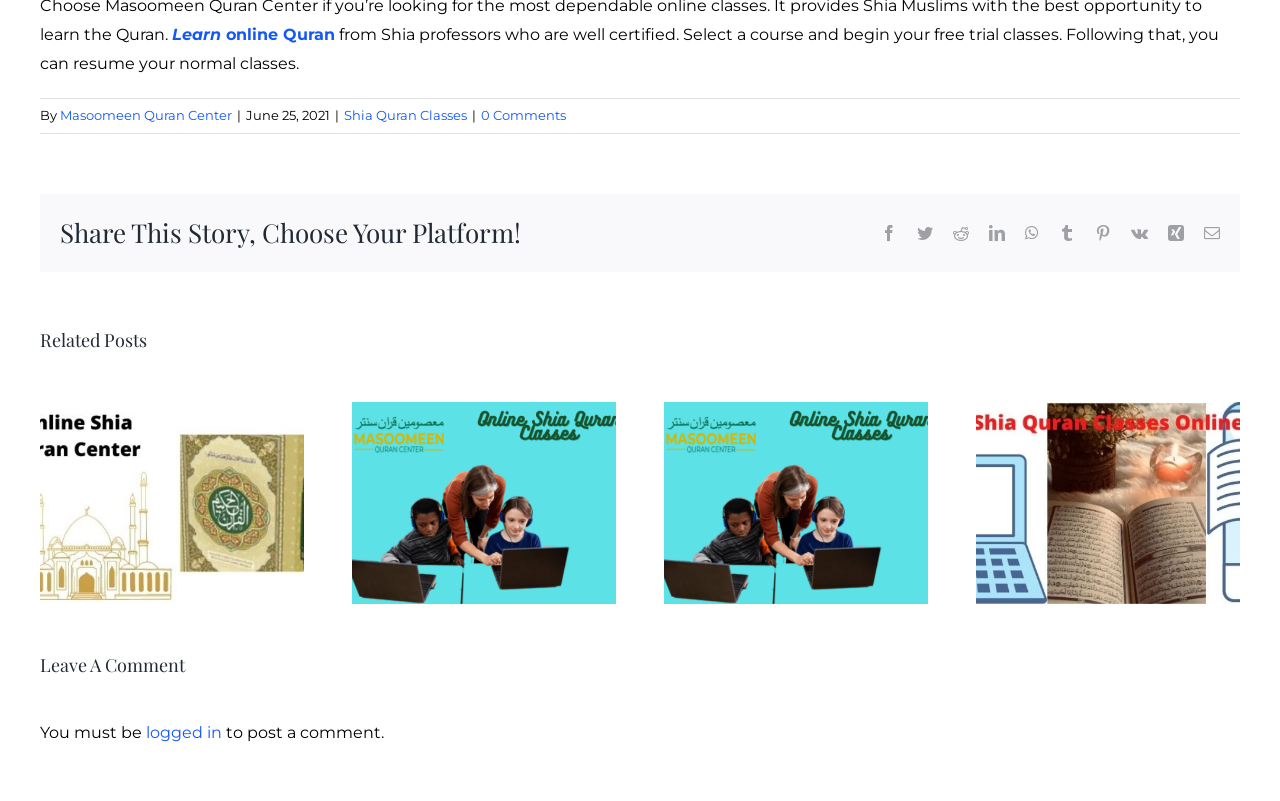Give a one-word or phrase response to the following question: What is required to post a comment?

Logged in